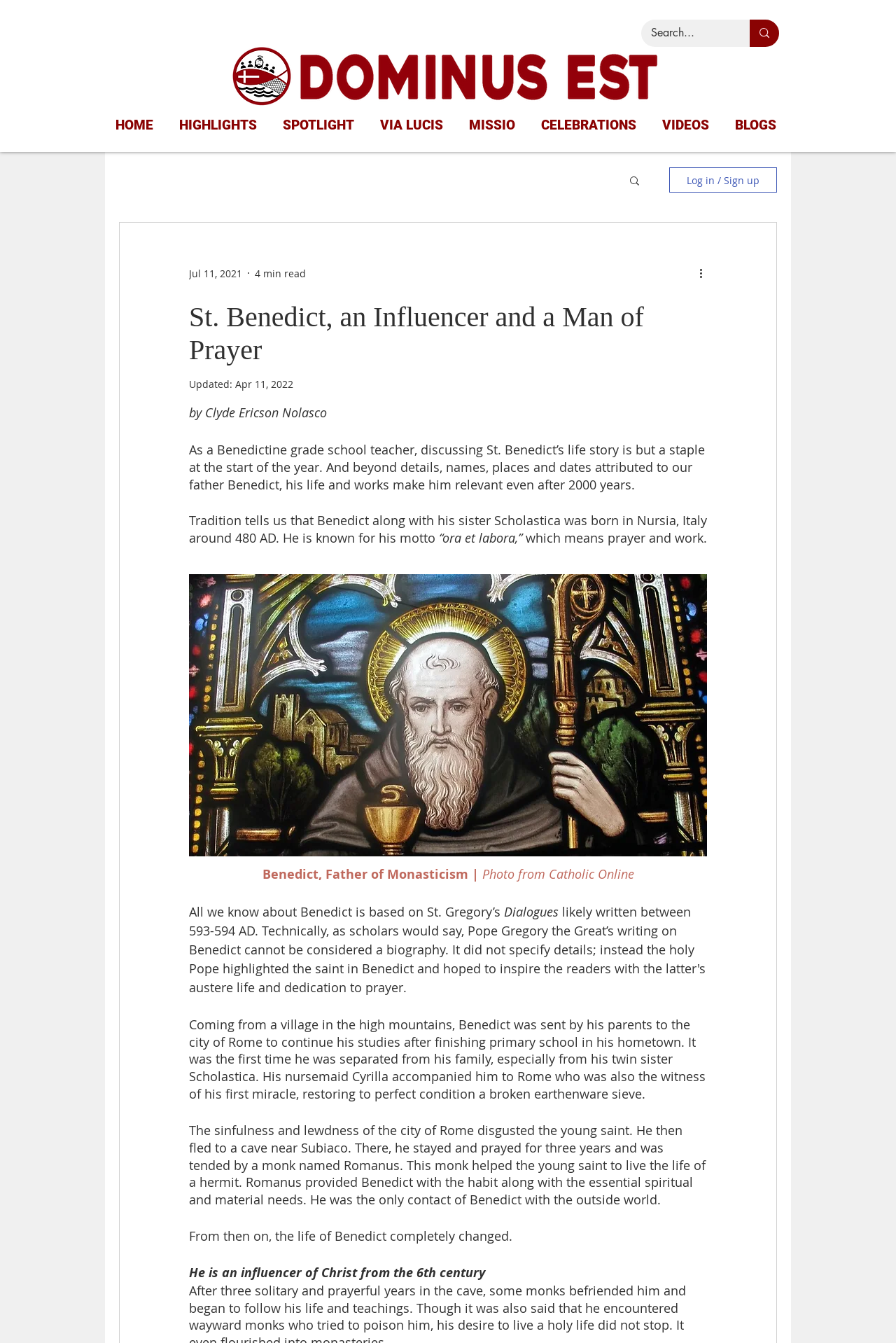Find the bounding box of the web element that fits this description: "aria-label="Search..." name="q" placeholder="Search..."".

[0.727, 0.015, 0.804, 0.035]